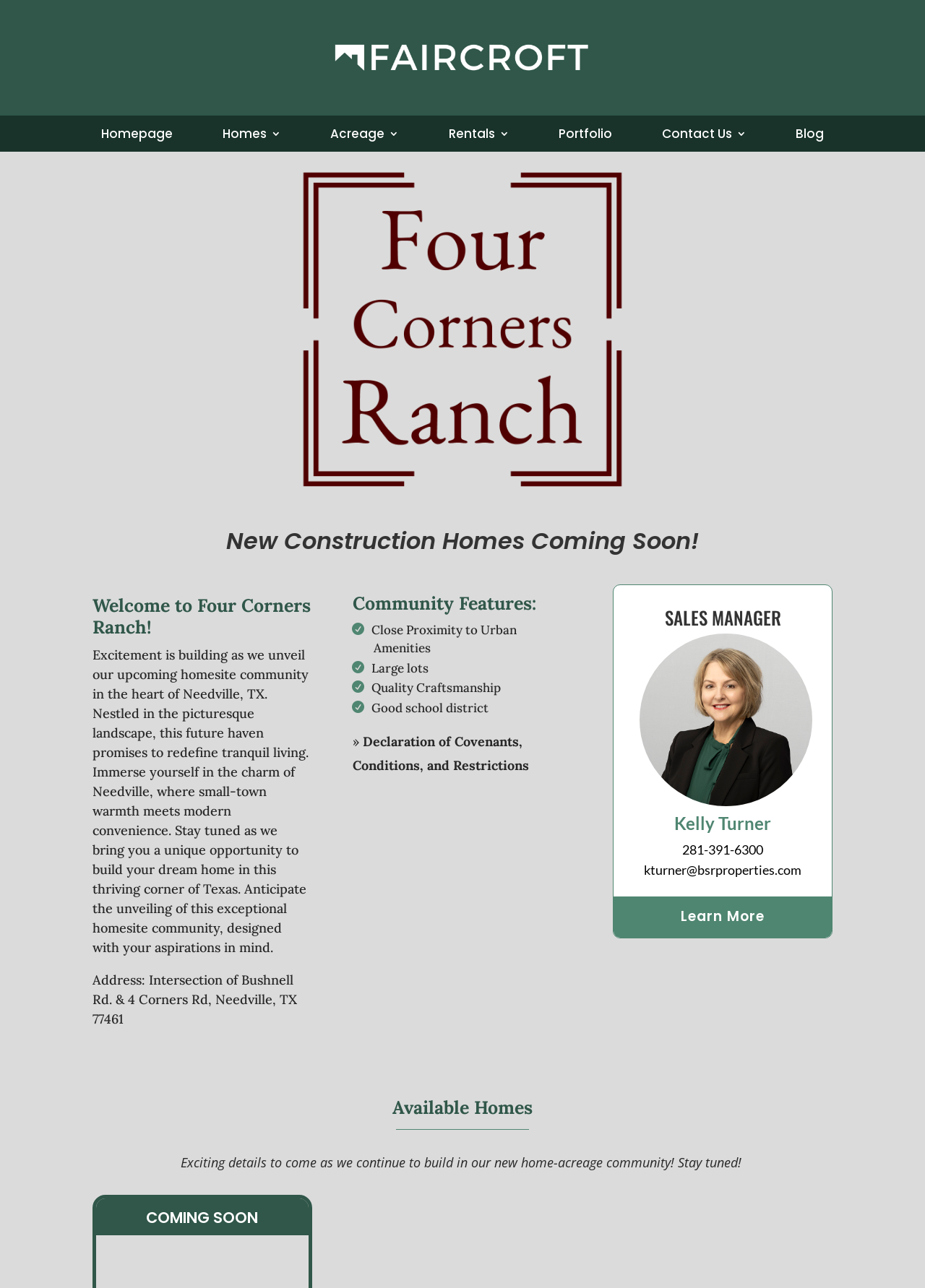Who is the sales manager?
Refer to the image and answer the question using a single word or phrase.

Kelly Turner